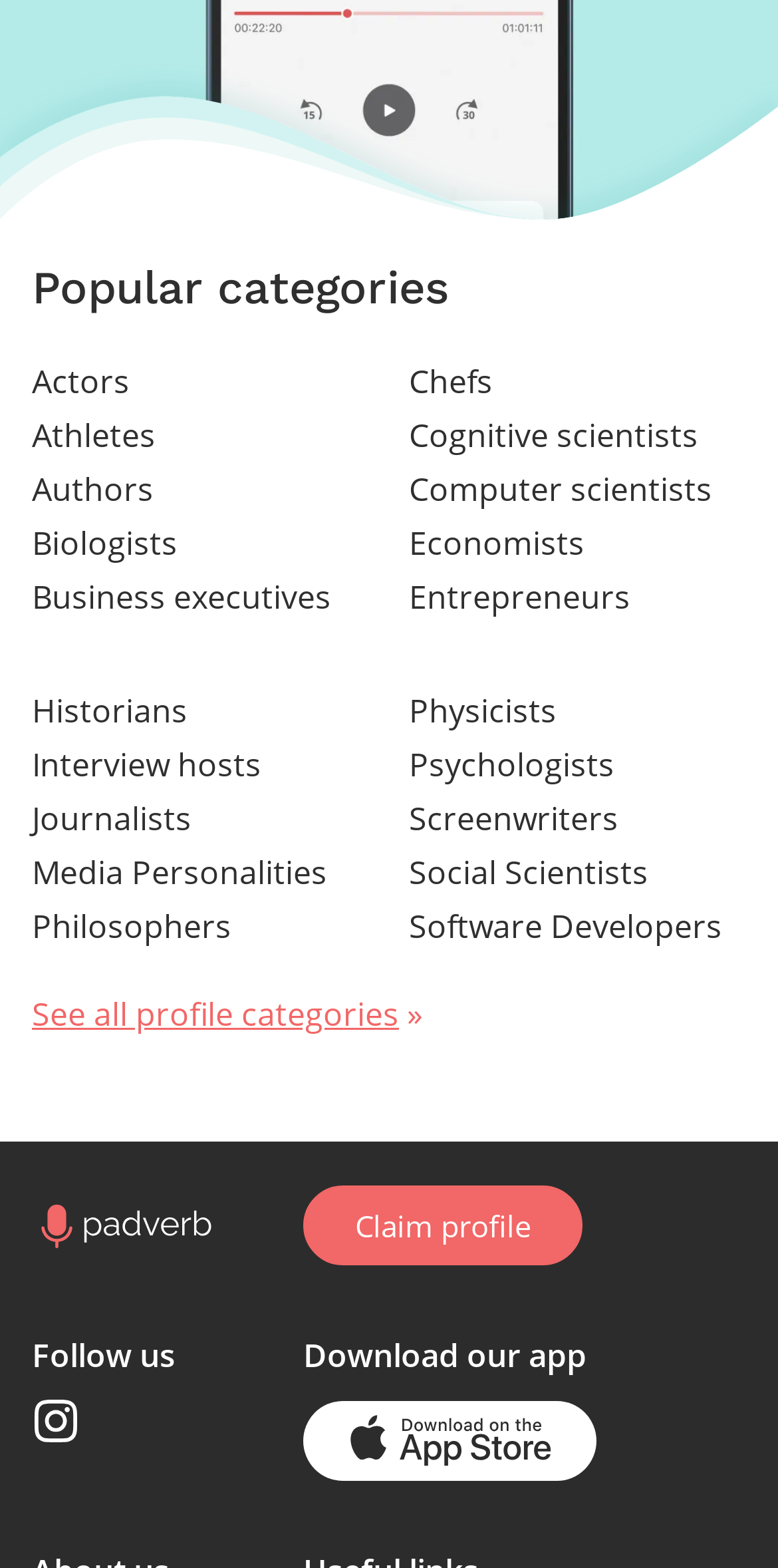Provide your answer in a single word or phrase: 
How many profile categories are listed?

20